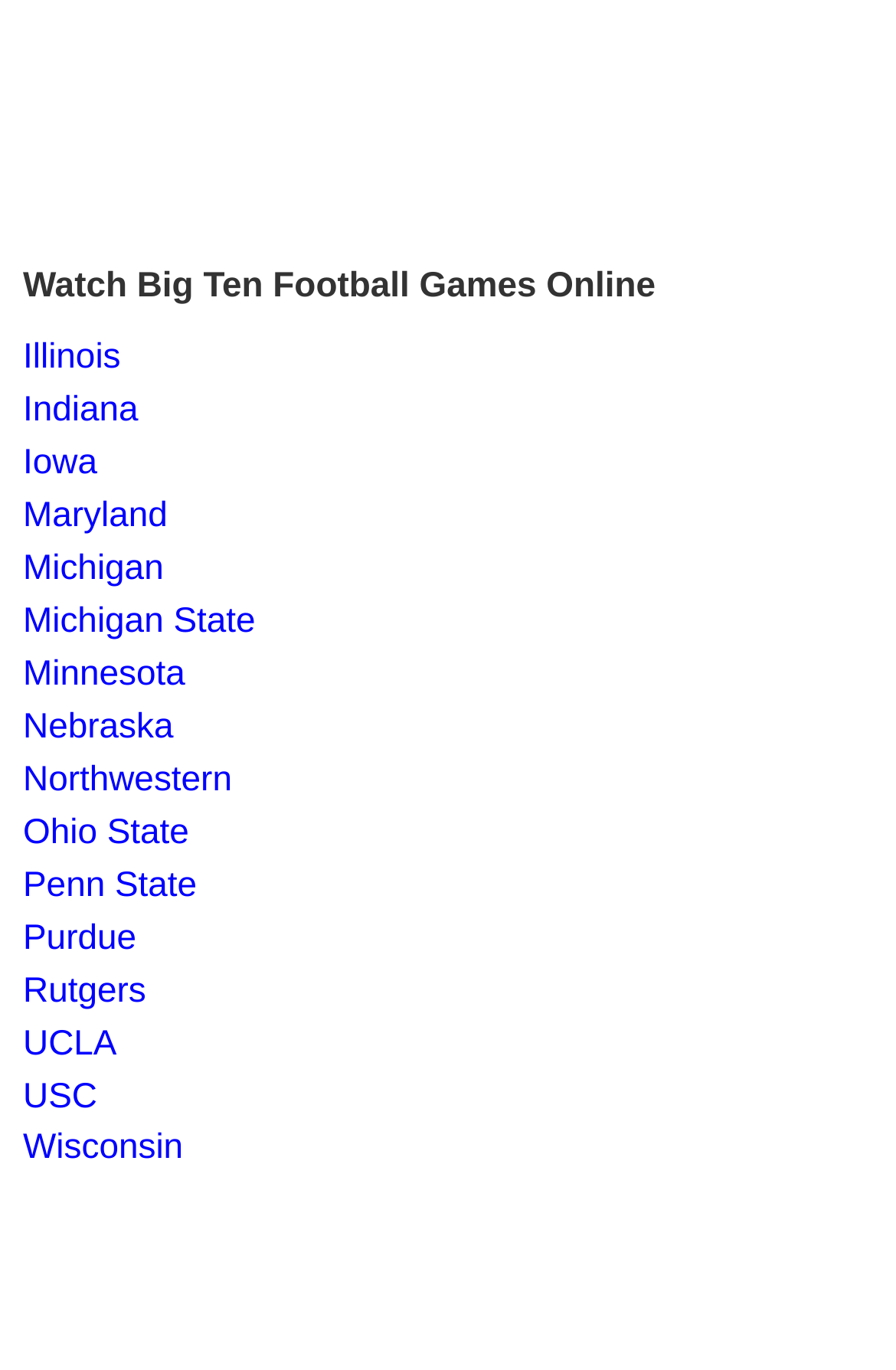What is the first team listed on this webpage?
Please answer the question with a single word or phrase, referencing the image.

Illinois